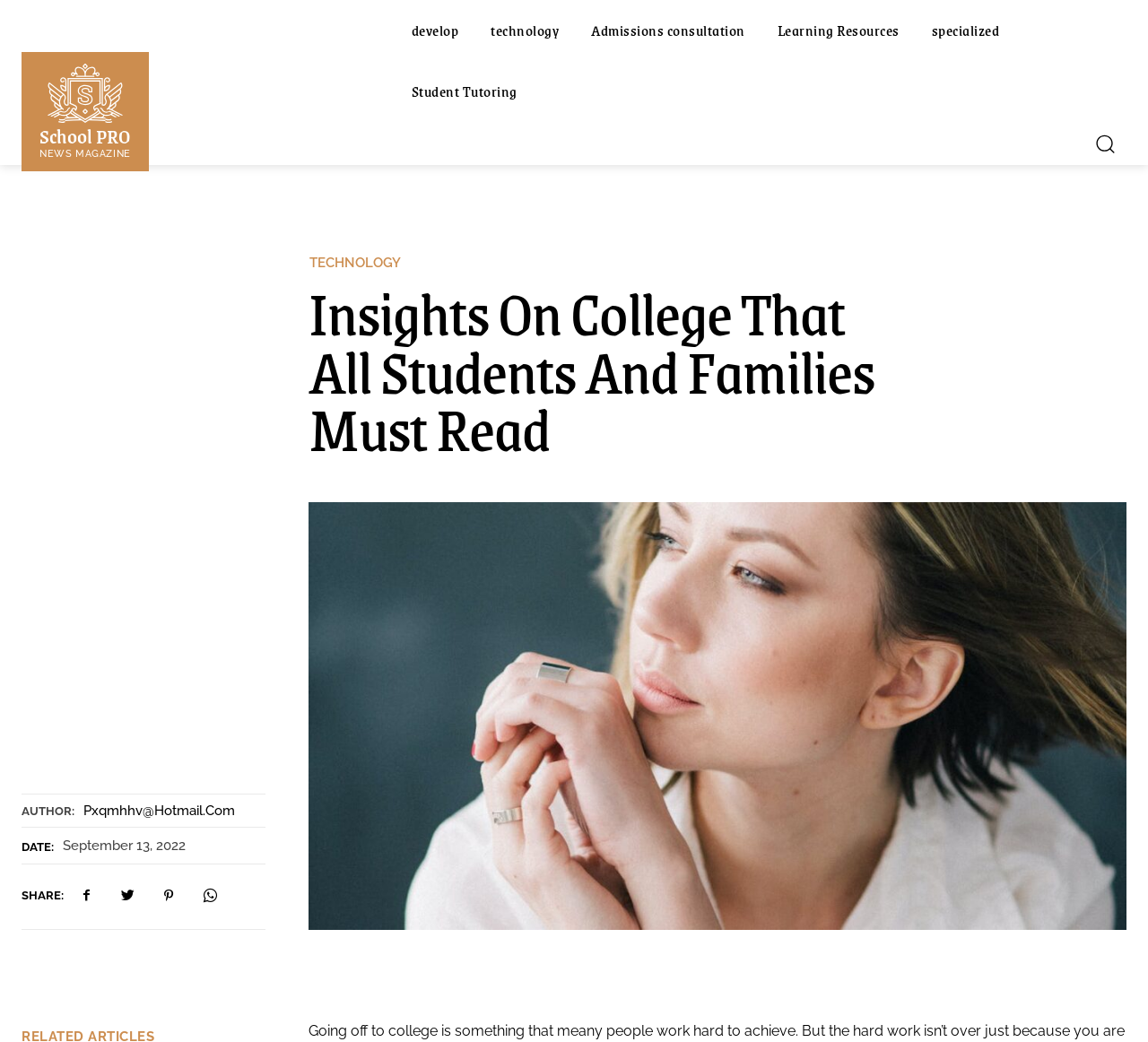Please specify the bounding box coordinates of the element that should be clicked to execute the given instruction: 'search for something'. Ensure the coordinates are four float numbers between 0 and 1, expressed as [left, top, right, bottom].

[0.944, 0.117, 0.981, 0.158]